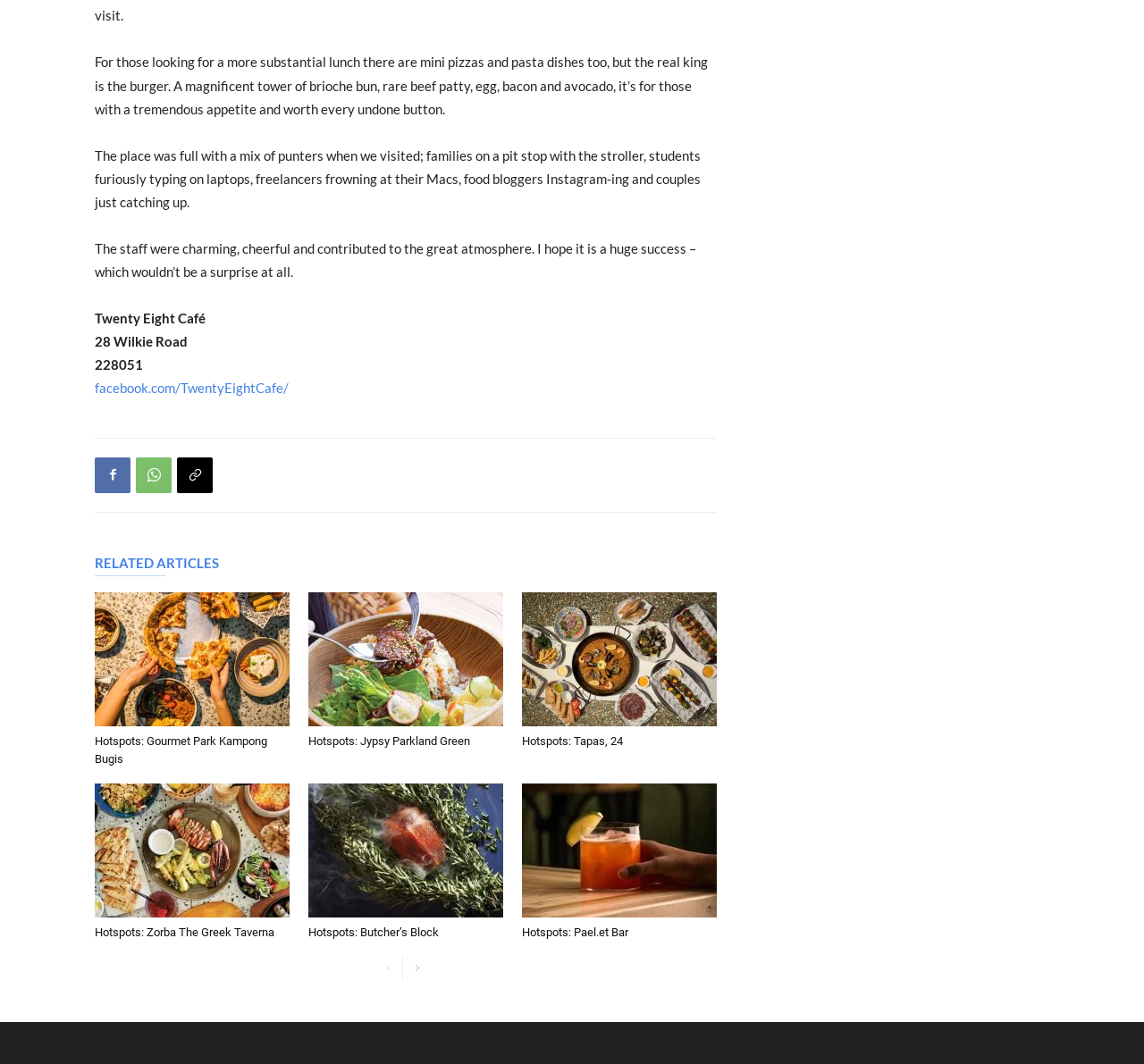Provide the bounding box coordinates for the specified HTML element described in this description: "title="Hotspots: Jypsy Parkland Green"". The coordinates should be four float numbers ranging from 0 to 1, in the format [left, top, right, bottom].

[0.27, 0.556, 0.44, 0.682]